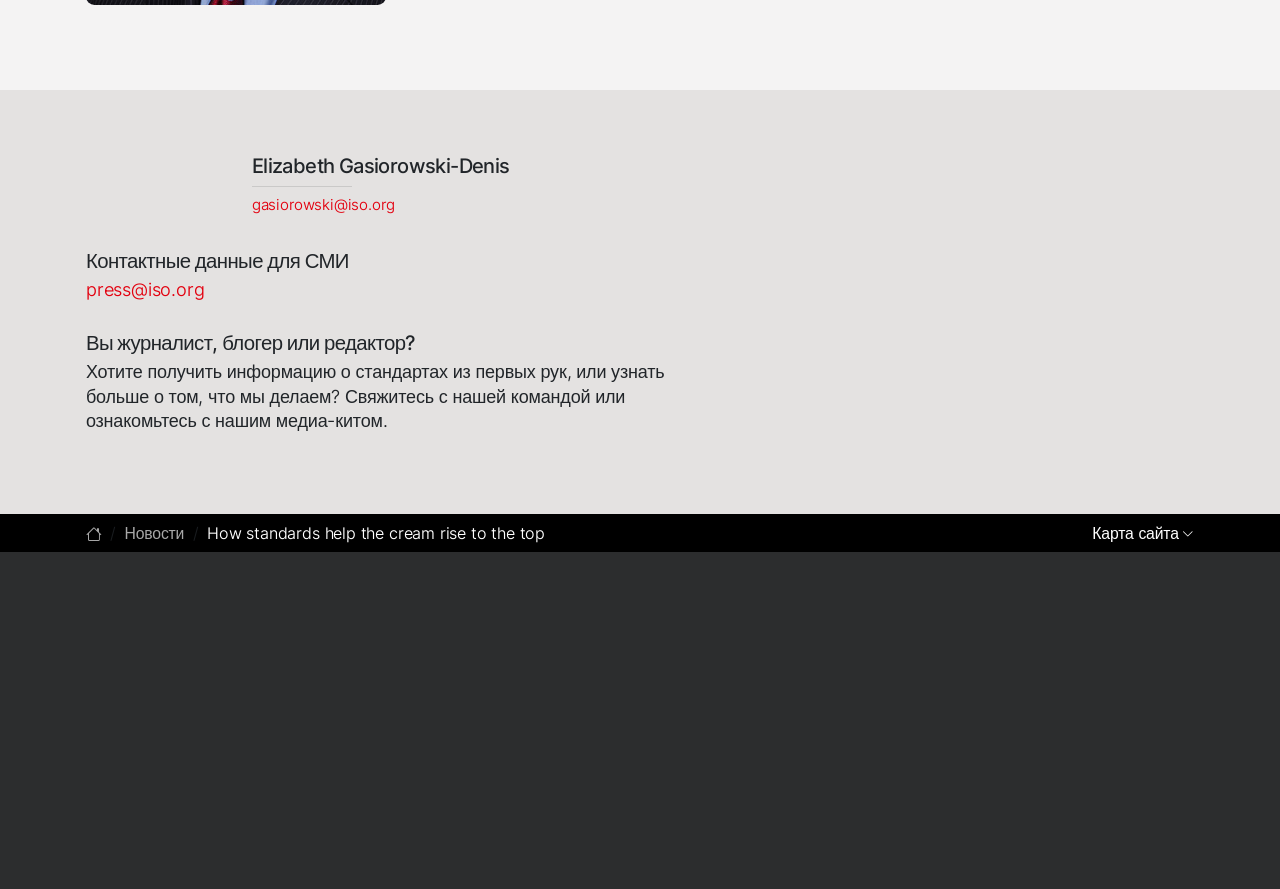What is the topic of the heading 'Контактные данные для СМИ'?
Refer to the image and offer an in-depth and detailed answer to the question.

The heading 'Контактные данные для СМИ' is in Russian, and when translated to English, it means 'Contact information for the media', indicating that this section is related to media contact or press information.